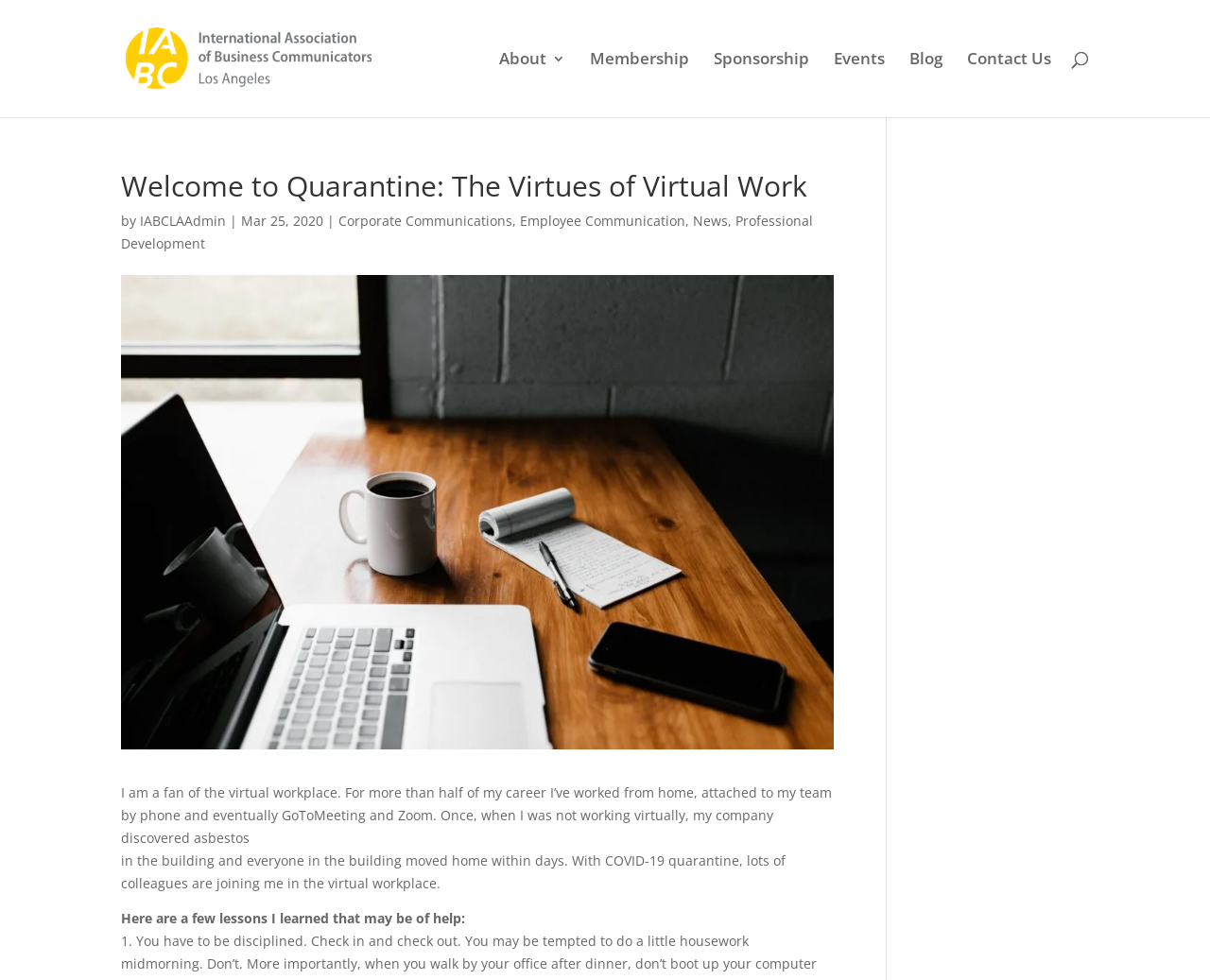Explain the webpage's design and content in an elaborate manner.

The webpage is about an article titled "Welcome to Quarantine: The Virtues of Virtual Work" on the IABC Los Angeles website. At the top left, there is a logo of IABC Los Angeles, which is an image with a link to the organization's homepage. Below the logo, there is a navigation menu with links to various sections of the website, including "About", "Membership", "Sponsorship", "Events", "Blog", and "Contact Us". These links are aligned horizontally and take up about half of the screen width.

On the right side of the navigation menu, there is a search bar that spans almost the entire width of the screen. Below the search bar, there is a heading that displays the title of the article. The author's name, "IABCLAAdmin", is mentioned below the title, along with the date of publication, "Mar 25, 2020". The categories of the article, including "Corporate Communications", "Employee Communication", "News", and "Professional Development", are listed below the author's name.

The main content of the article is divided into paragraphs, with the first paragraph starting below the categories. The text describes the author's experience working from home and the benefits of virtual work, especially during the COVID-19 quarantine. There is an image related to the article below the first paragraph, which takes up about half of the screen width.

The rest of the article continues below the image, with the author sharing lessons learned from their experience working virtually. The text is divided into paragraphs, making it easy to read and understand. Overall, the webpage has a simple and clean layout, with a focus on the article's content.